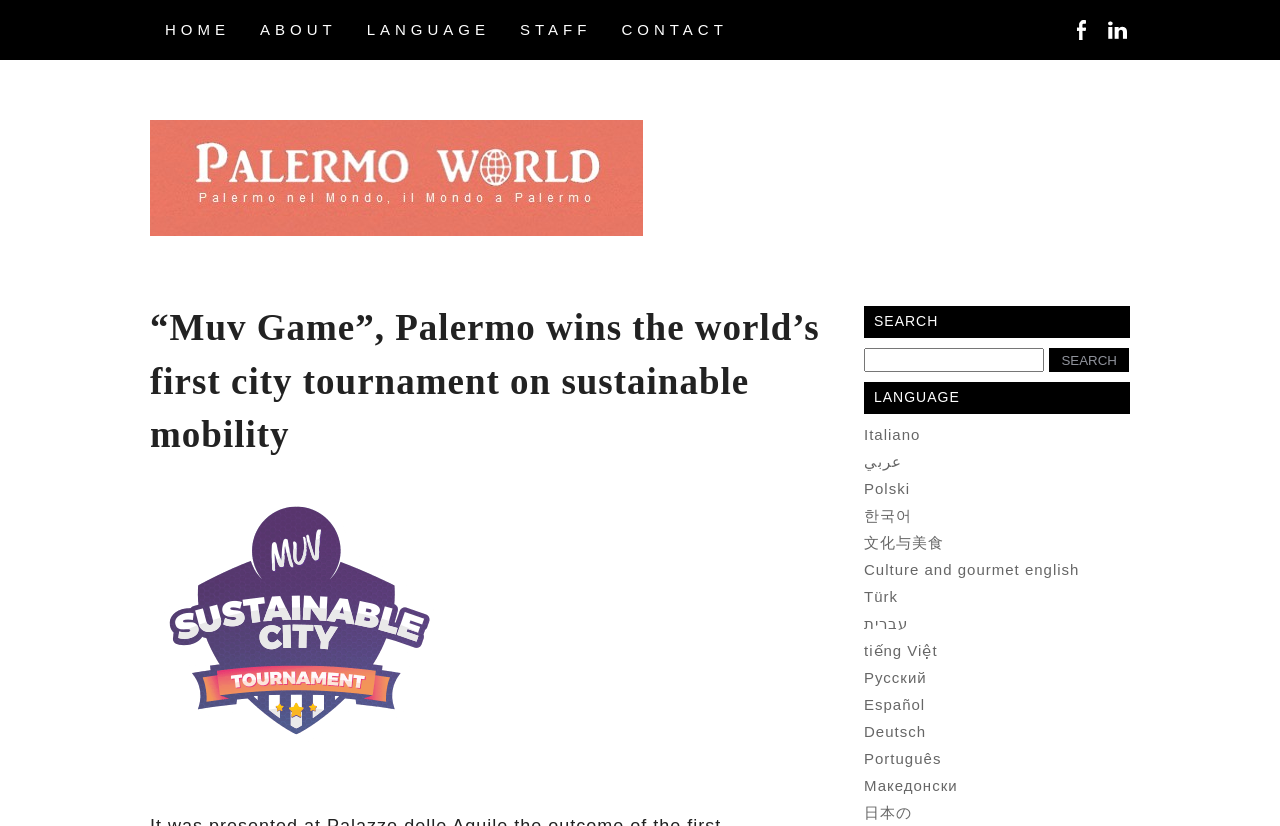Please give a concise answer to this question using a single word or phrase: 
How many language options are available?

14